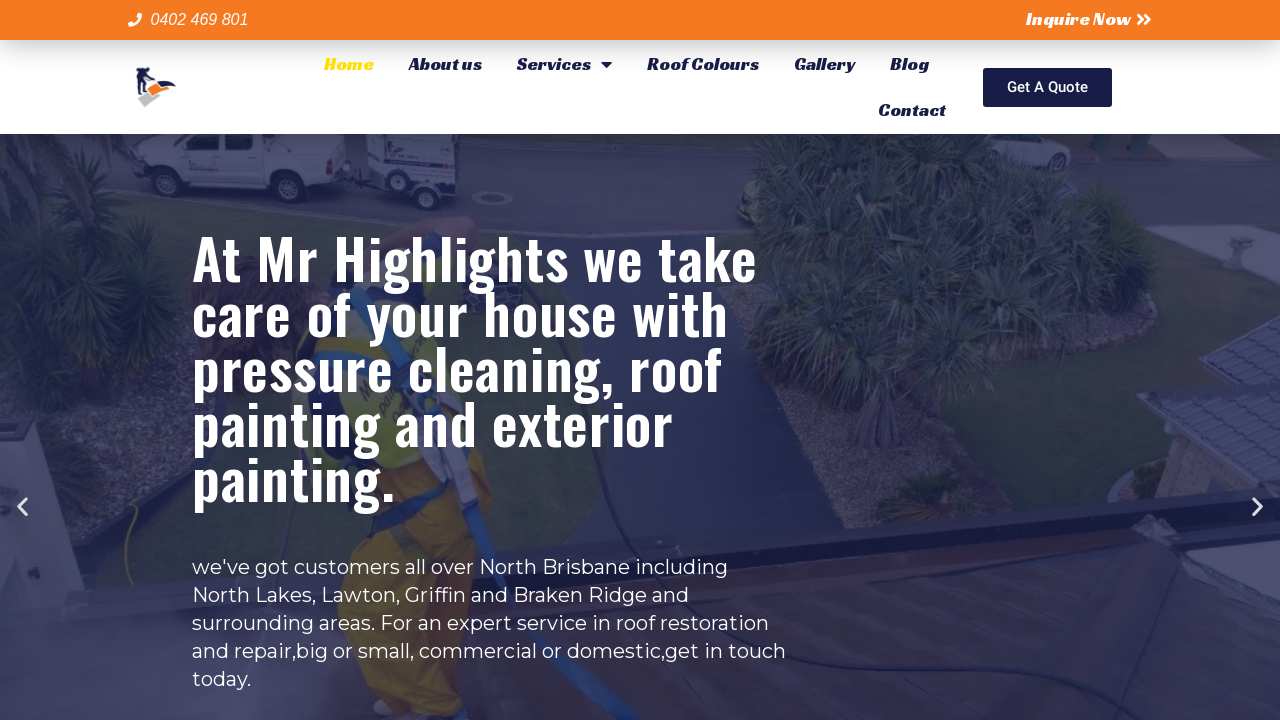Offer a detailed account of what is visible on the webpage.

The webpage is about Roof Restoration Brisbane, with a prominent phone number "0402 469 801" displayed at the top left corner. Below the phone number, there is a navigation menu with six links: "Home", "About us", "Services", "Roof Colours", "Gallery", and "Blog", aligned horizontally and centered at the top of the page. 

To the right of the navigation menu, there is a "Get A Quote" button. At the top right corner, there is an "Inquire Now" button. Additionally, there is a "Contact" link located at the top right section, slightly below the navigation menu.